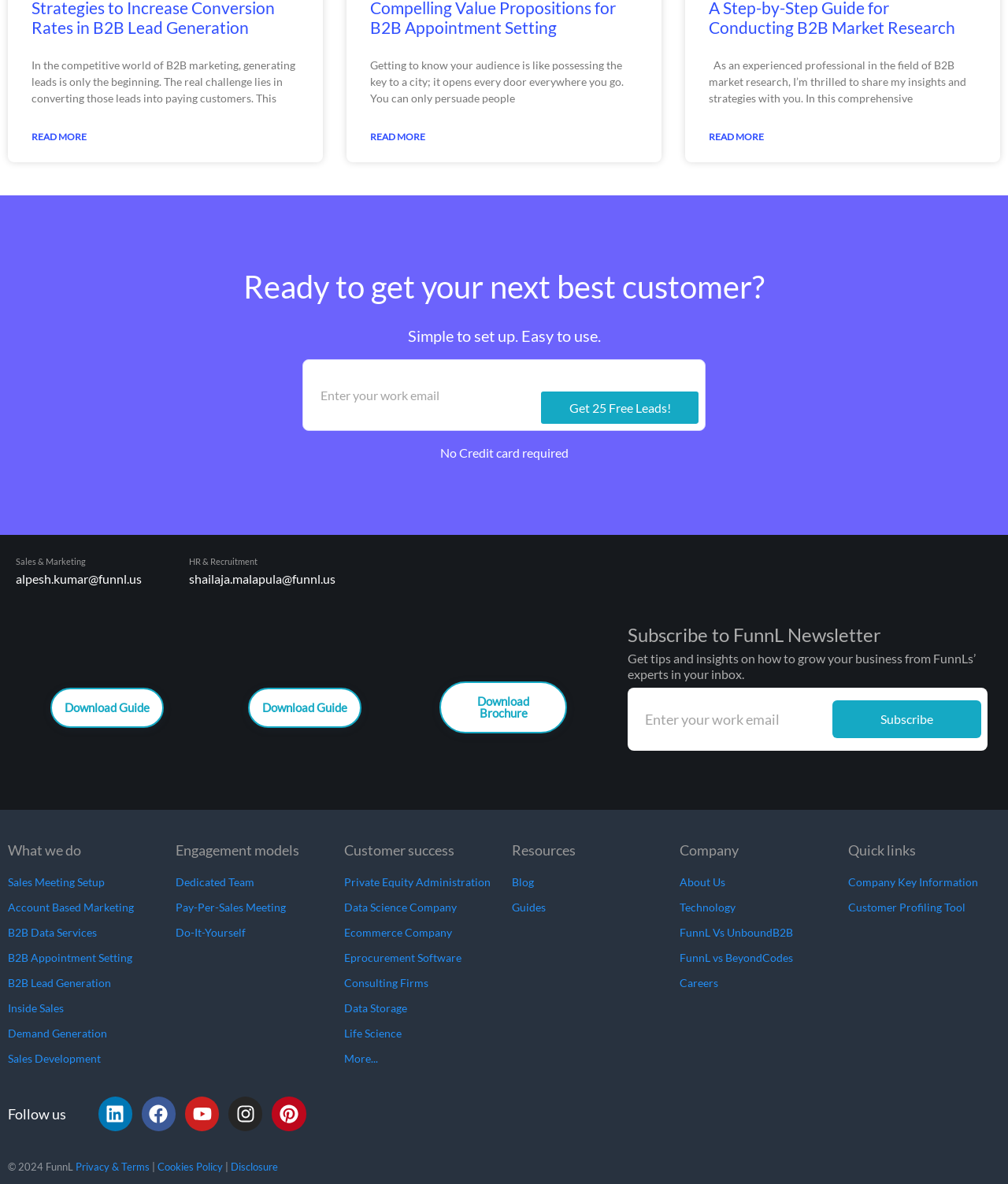Respond to the question below with a concise word or phrase:
What is the significance of the Google and Microsoft badges on the webpage?

Partnership or certification